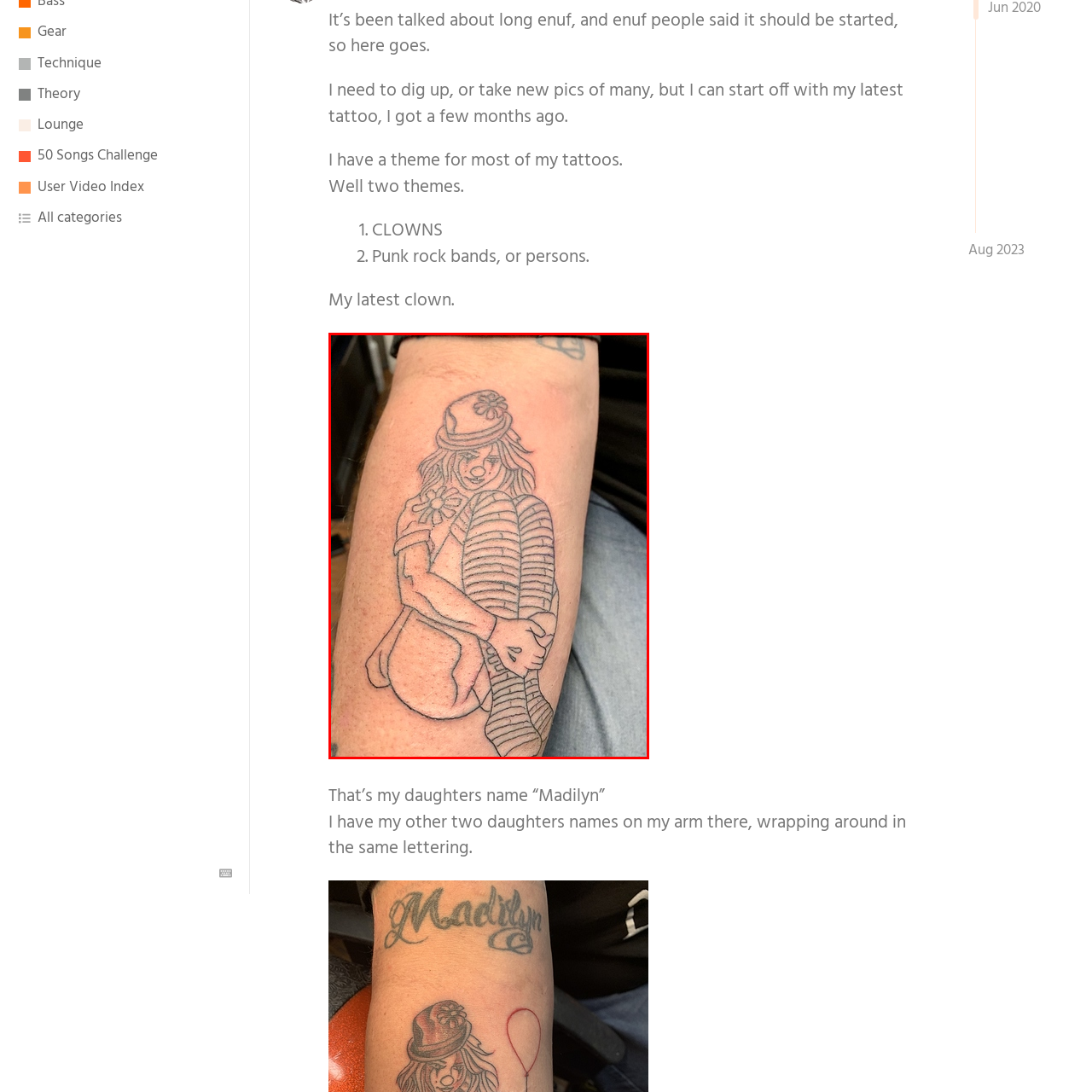Generate a detailed description of the image highlighted within the red border.

The image depicts a detailed tattoo of a clown sitting with its knees drawn up, nestled against the forearm of an individual. The clown features a whimsical design, with a hat adorned with a flower and loose, flowing hair. The lines of the tattoo are still in the outlining stage, suggesting it may be a work in progress. Additionally, the clown is dressed in striped stockings and a playful outfit, embodying a blend of nostalgia and artistic expression. This tattoo holds special significance for the wearer, as indicated by the context surrounding it, where they mention having a theme for their body art, which includes clowns and punk rock bands. The image is a representation of the individual’s latest homage to their interests, as seen in their ongoing journey of tattoo collection.